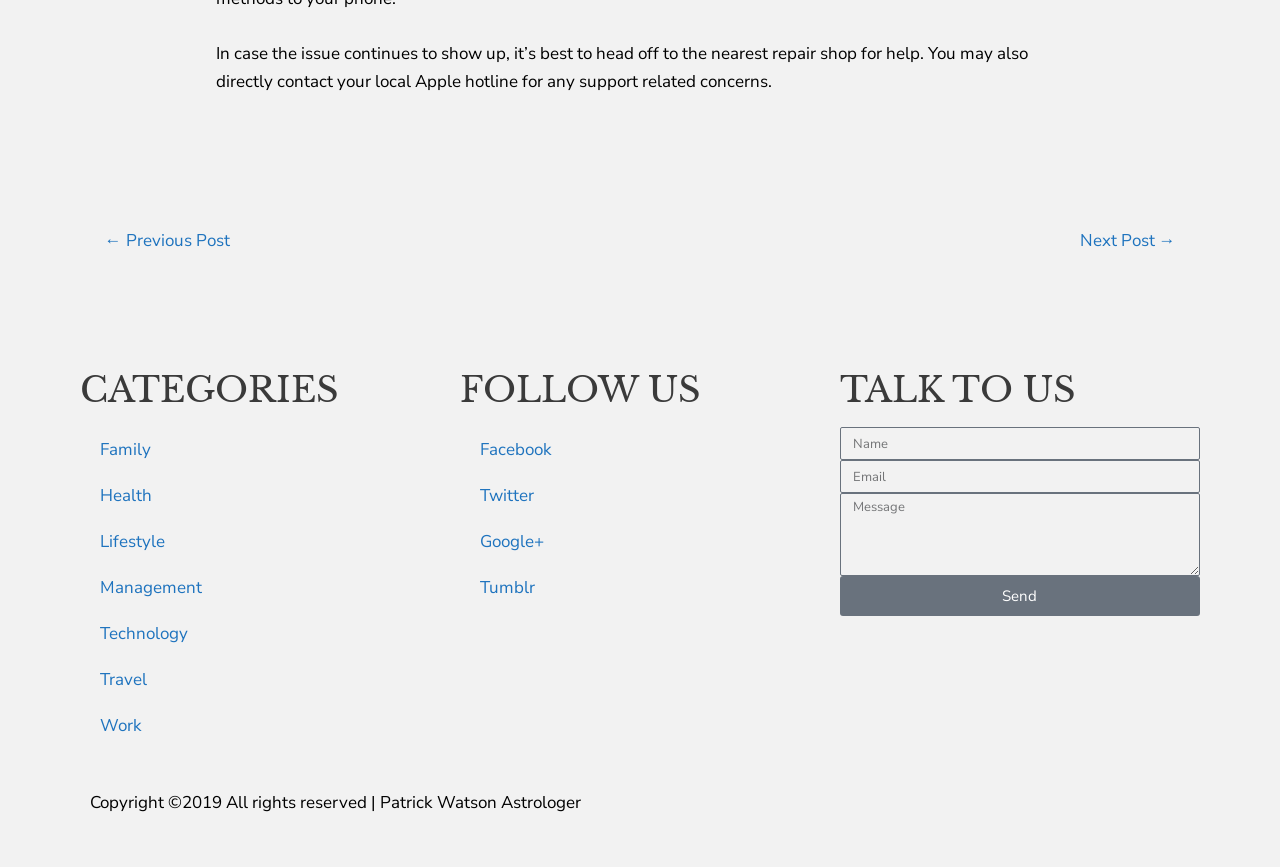Please identify the bounding box coordinates of the area that needs to be clicked to follow this instruction: "Select the 'Technology' category".

[0.062, 0.705, 0.344, 0.758]